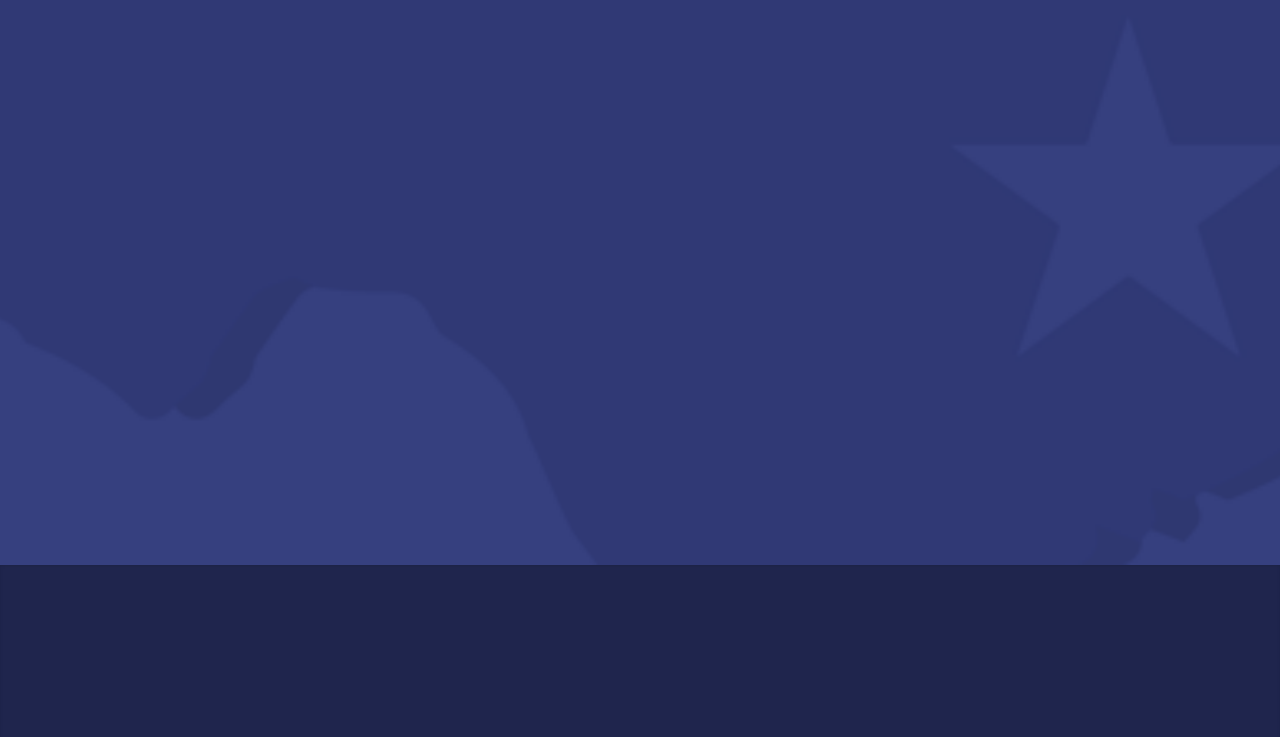Determine the bounding box coordinates of the clickable element to achieve the following action: 'Get services in Bastrop'. Provide the coordinates as four float values between 0 and 1, formatted as [left, top, right, bottom].

[0.486, 0.357, 0.534, 0.385]